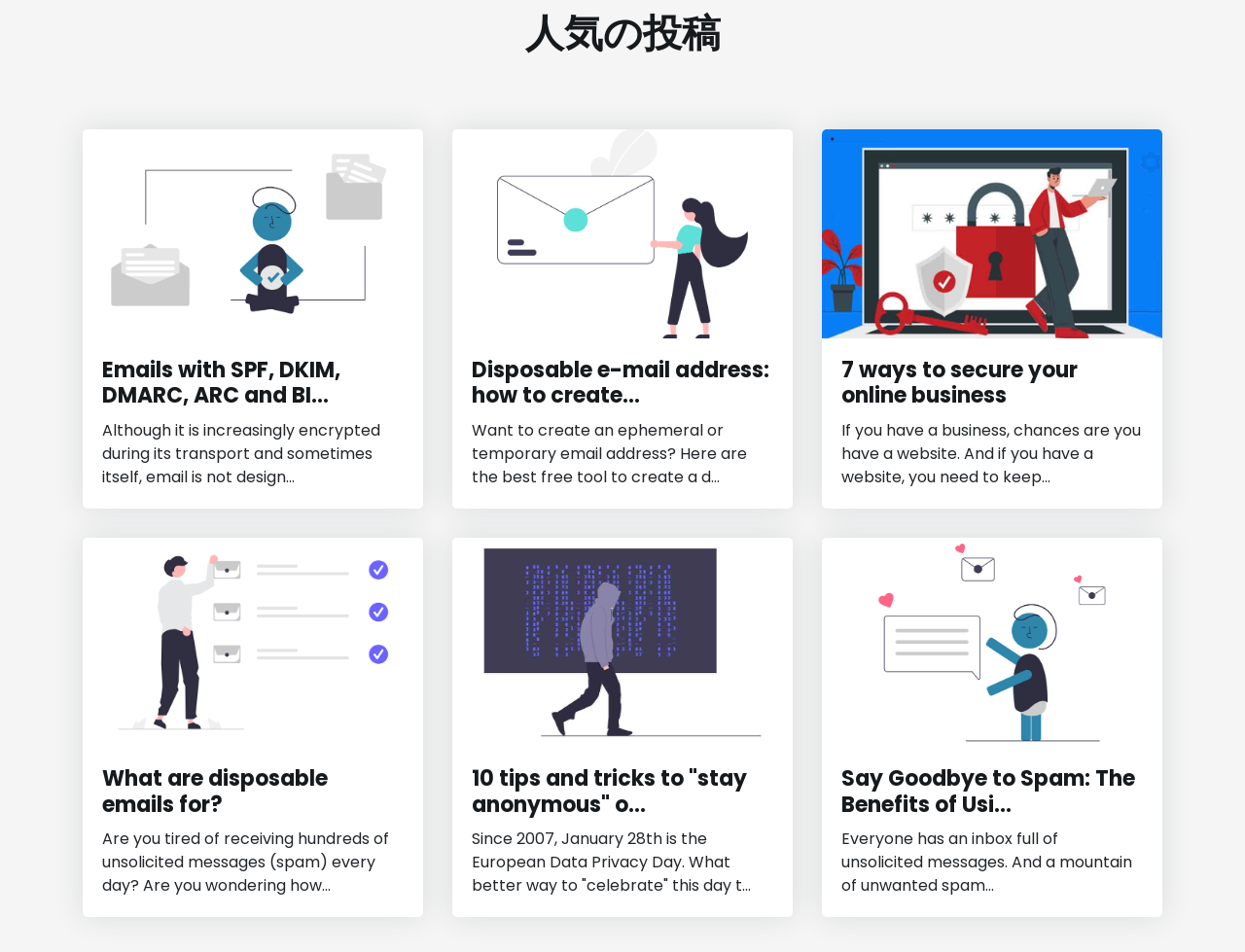Please identify the coordinates of the bounding box for the clickable region that will accomplish this instruction: "Click on the link 'Emails with SPF, DKIM, DMARC, ARC and BIMI: what are they for, how to benefit from them?'".

[0.066, 0.233, 0.34, 0.256]